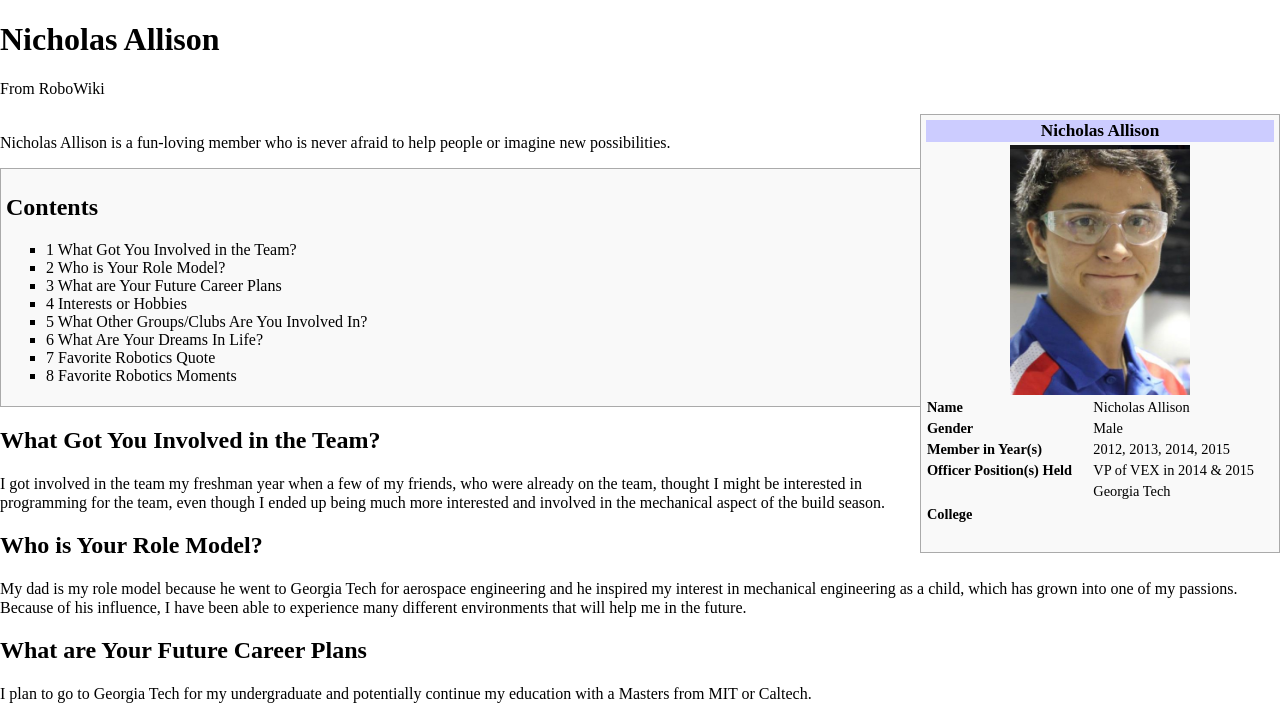What is Nicholas Allison's gender?
Refer to the image and answer the question using a single word or phrase.

Male